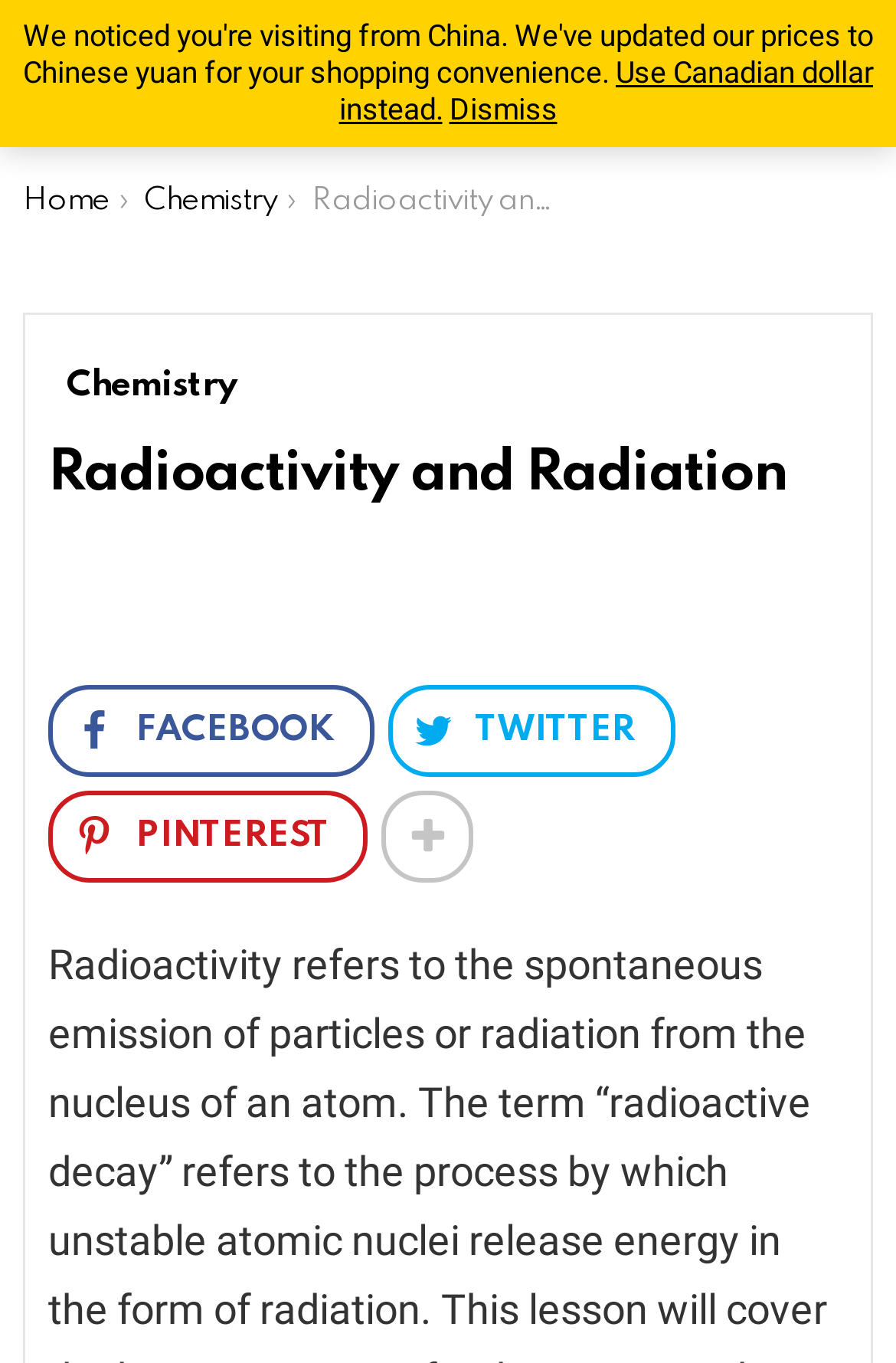Point out the bounding box coordinates of the section to click in order to follow this instruction: "Learn about chemistry".

[0.161, 0.137, 0.309, 0.159]